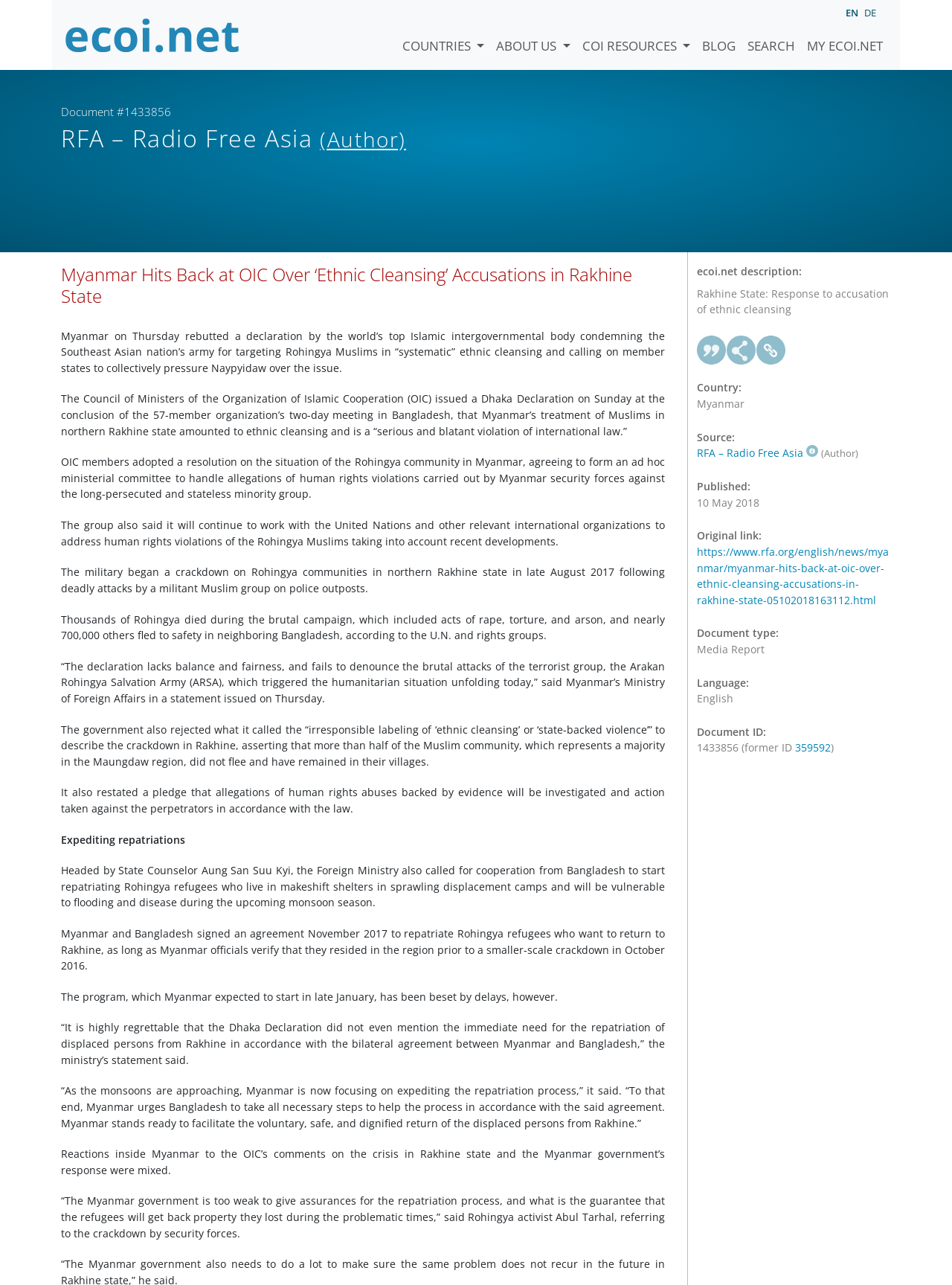Please predict the bounding box coordinates of the element's region where a click is necessary to complete the following instruction: "contact us". The coordinates should be represented by four float numbers between 0 and 1, i.e., [left, top, right, bottom].

None